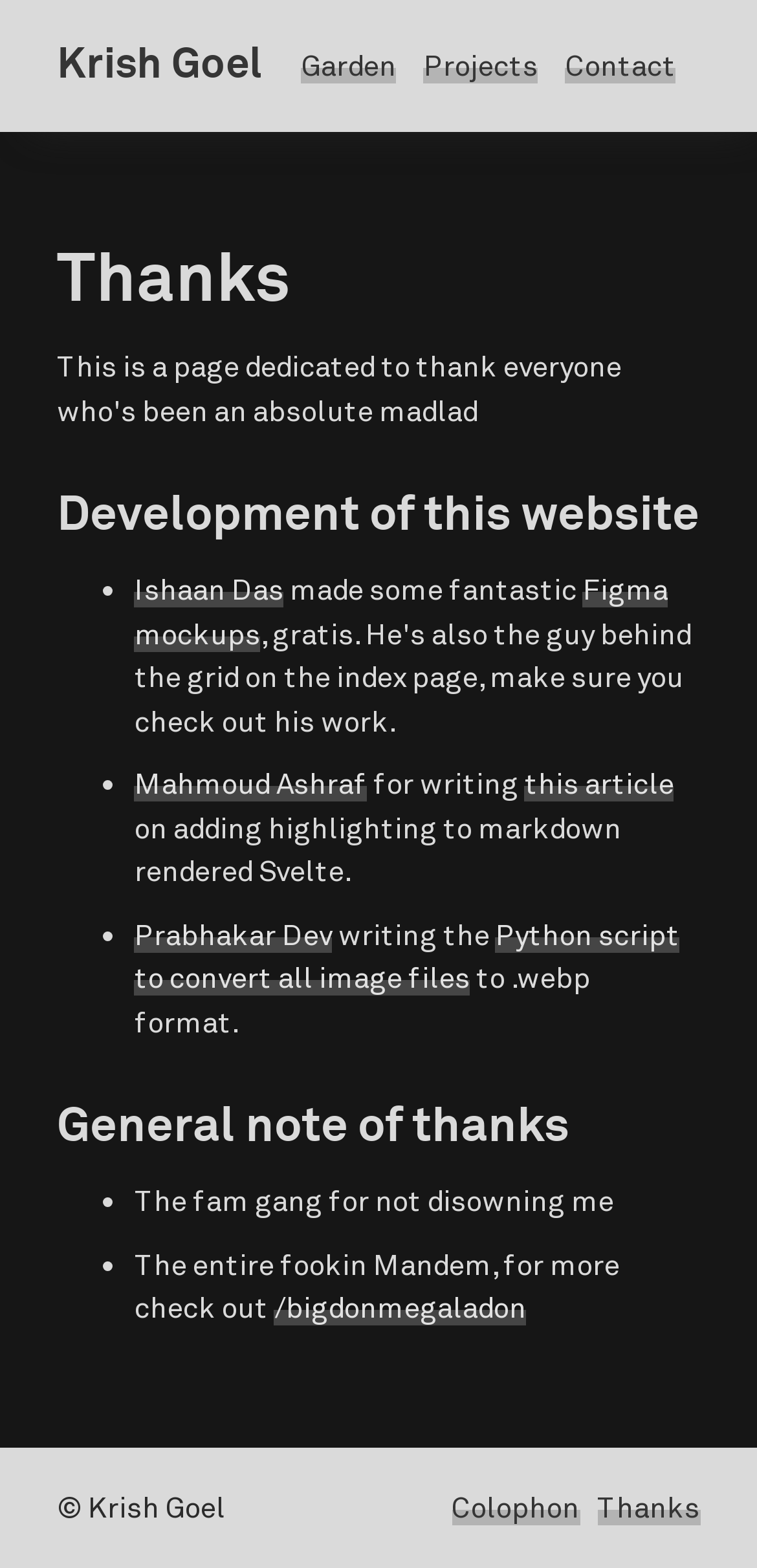What is the text above the list of thanks?
Based on the image, give a one-word or short phrase answer.

Thanks